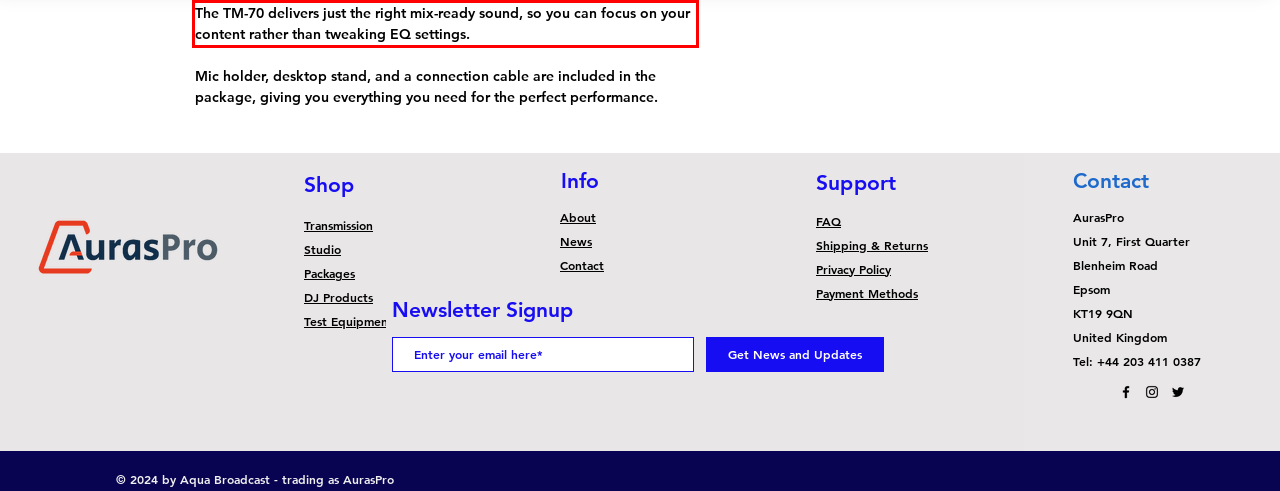In the given screenshot, locate the red bounding box and extract the text content from within it.

The TM-70 delivers just the right mix-ready sound, so you can focus on your content rather than tweaking EQ settings.